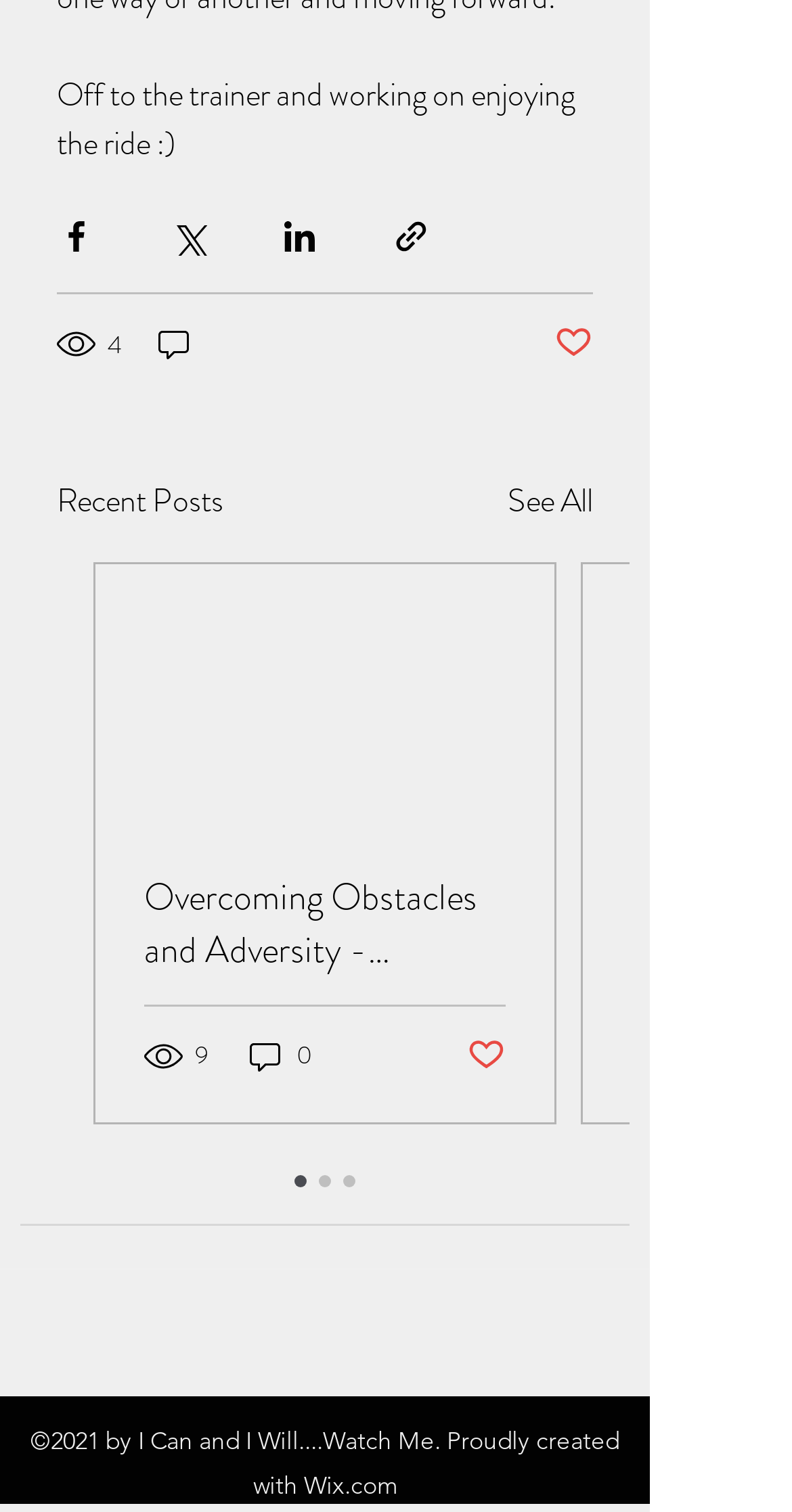Provide the bounding box coordinates of the HTML element this sentence describes: "See All".

[0.641, 0.316, 0.749, 0.348]